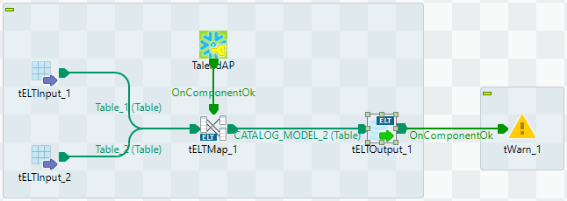What does the yellow triangle symbolize?
Using the picture, provide a one-word or short phrase answer.

Potential issues